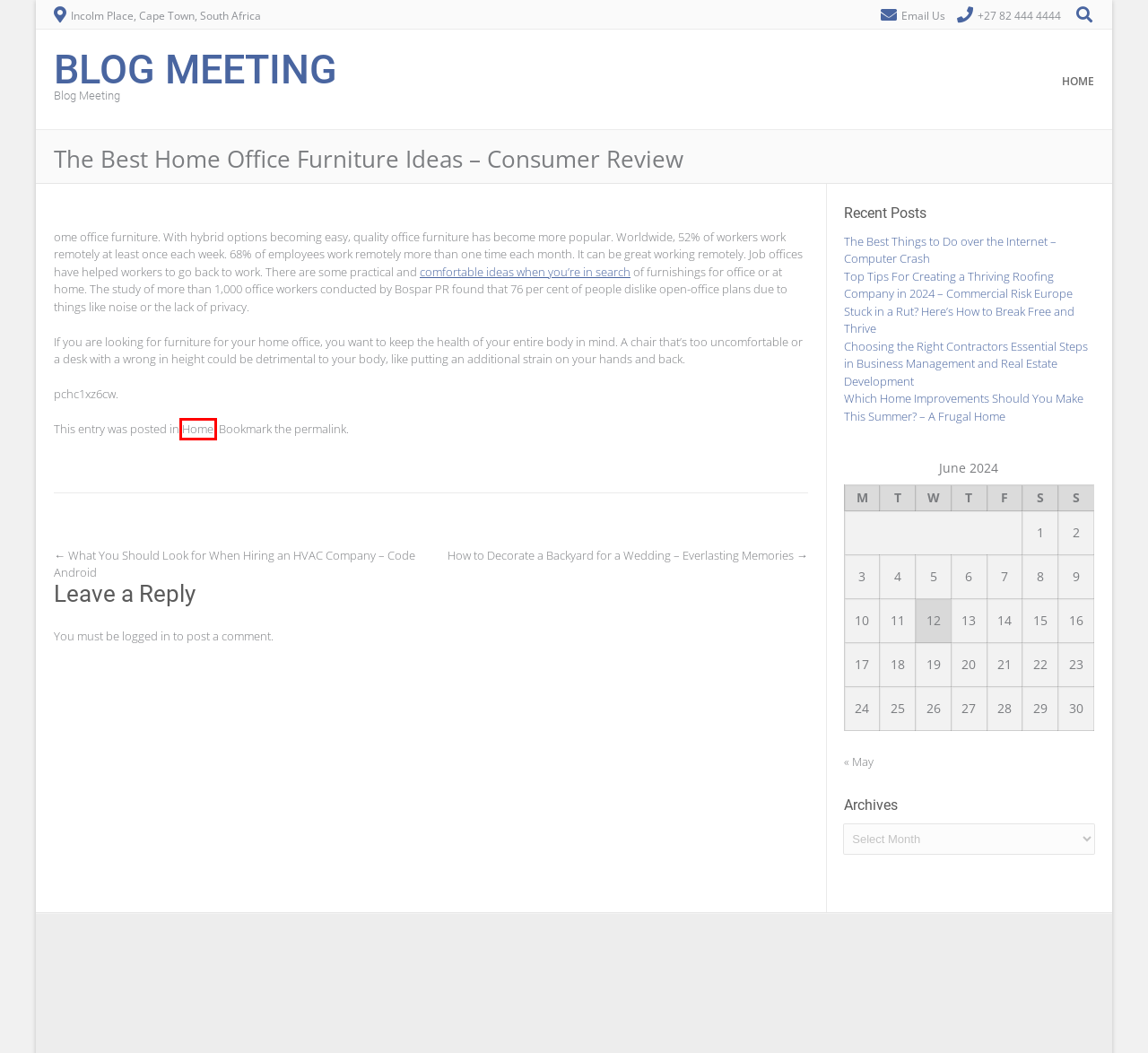Using the screenshot of a webpage with a red bounding box, pick the webpage description that most accurately represents the new webpage after the element inside the red box is clicked. Here are the candidates:
A. The Best Things to Do over the Internet - Computer Crash - Blog Meeting
B. Blog Meeting - Blog Meeting
C. What You Should Look for When Hiring an HVAC Company - Code Android - Blog Meeting
D. Log In ‹ Blog Meeting — WordPress
E. Top Tips For Creating a Thriving Roofing Company in 2024 - Commercial Risk Europe - Blog Meeting
F. May 2024 - Blog Meeting
G. Which Home Improvements Should You Make This Summer? - A Frugal Home - Blog Meeting
H. Home Archives - Blog Meeting

H